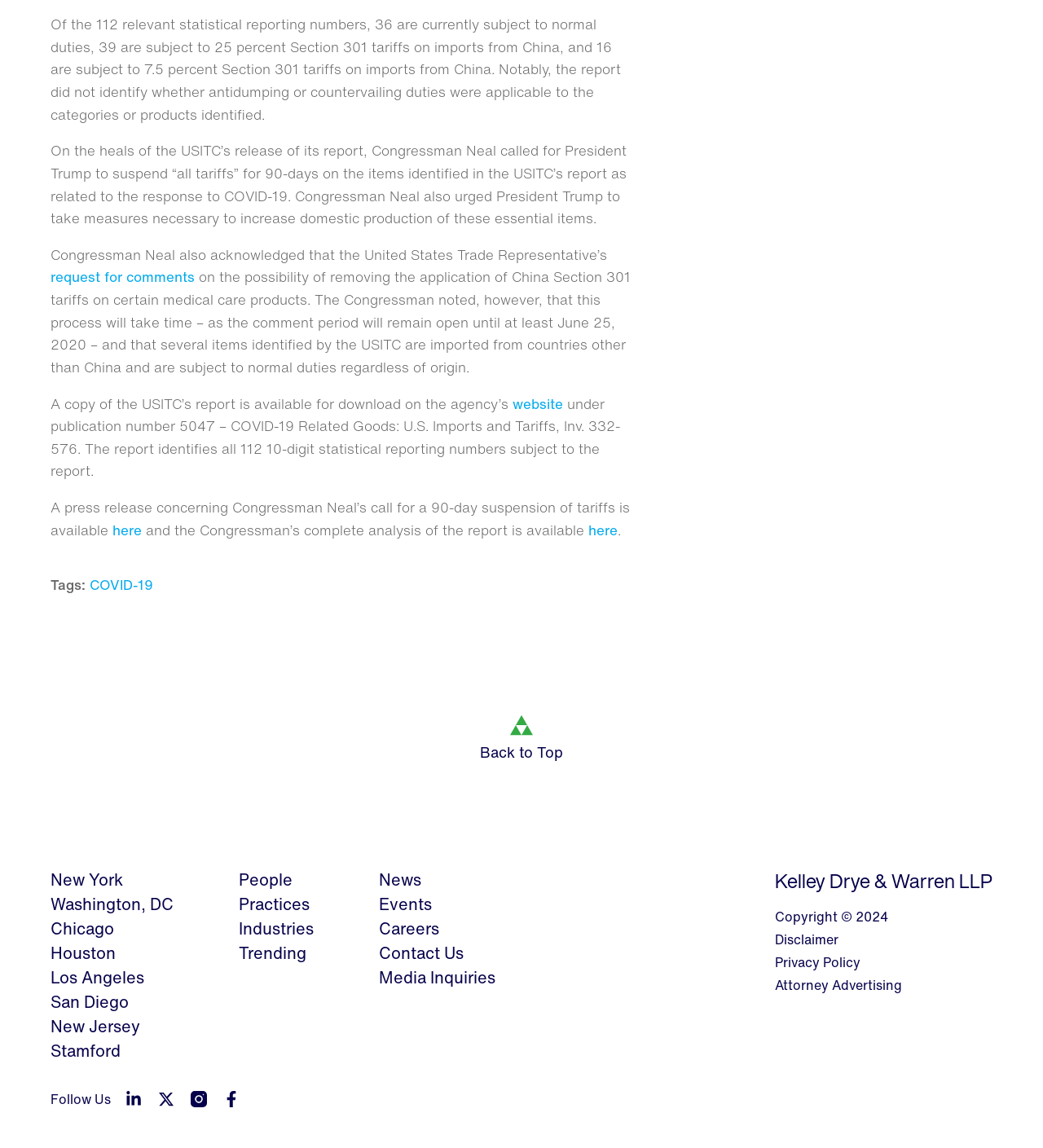Find and specify the bounding box coordinates that correspond to the clickable region for the instruction: "View the press release concerning Congressman Neal's call for a 90-day suspension of tariffs".

[0.108, 0.453, 0.136, 0.47]